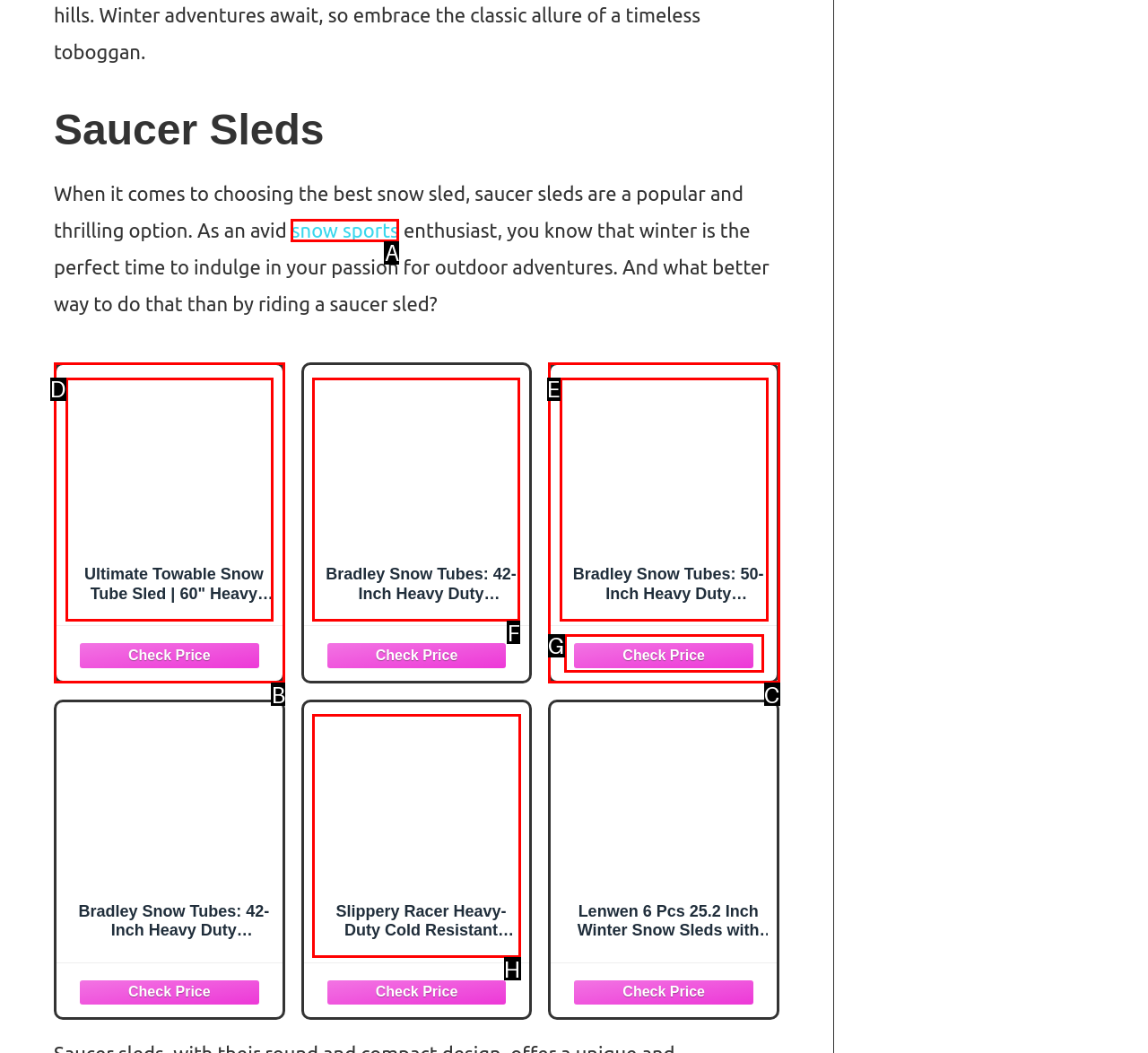Identify which lettered option completes the task: View the details of Bradley Snow Tubes: 42-Inch Heavy Duty Inflatable Sledding Tubes. Provide the letter of the correct choice.

F